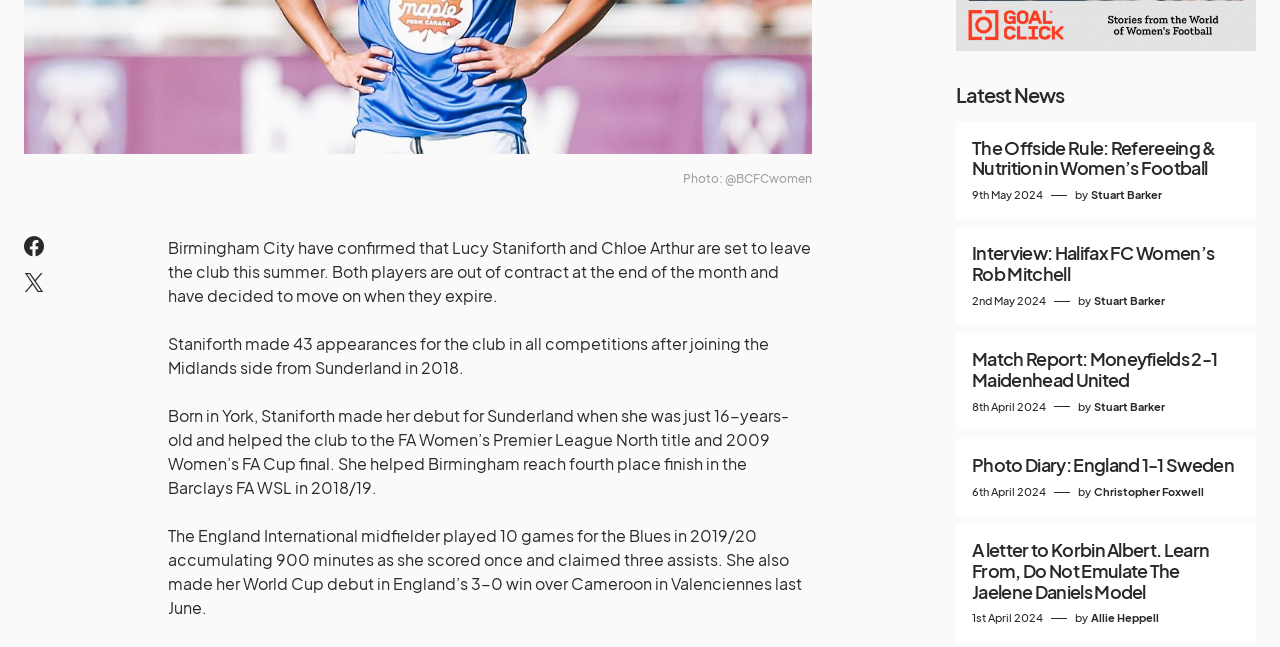Given the element description Stuart Barker, specify the bounding box coordinates of the corresponding UI element in the format (top-left x, top-left y, bottom-right x, bottom-right y). All values must be between 0 and 1.

[0.852, 0.289, 0.908, 0.314]